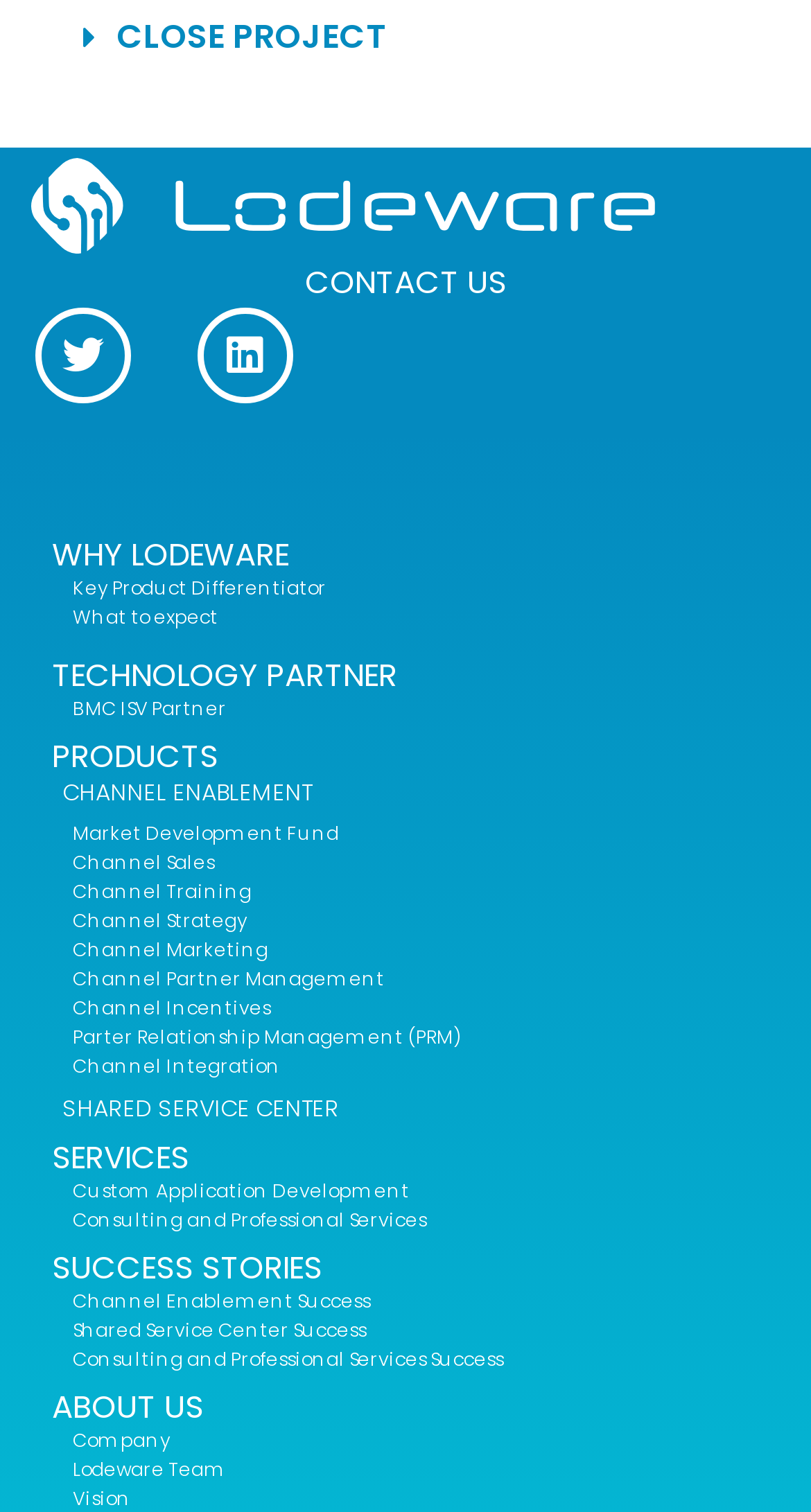Respond to the question below with a single word or phrase:
What is the first heading on the webpage?

CONTACT US